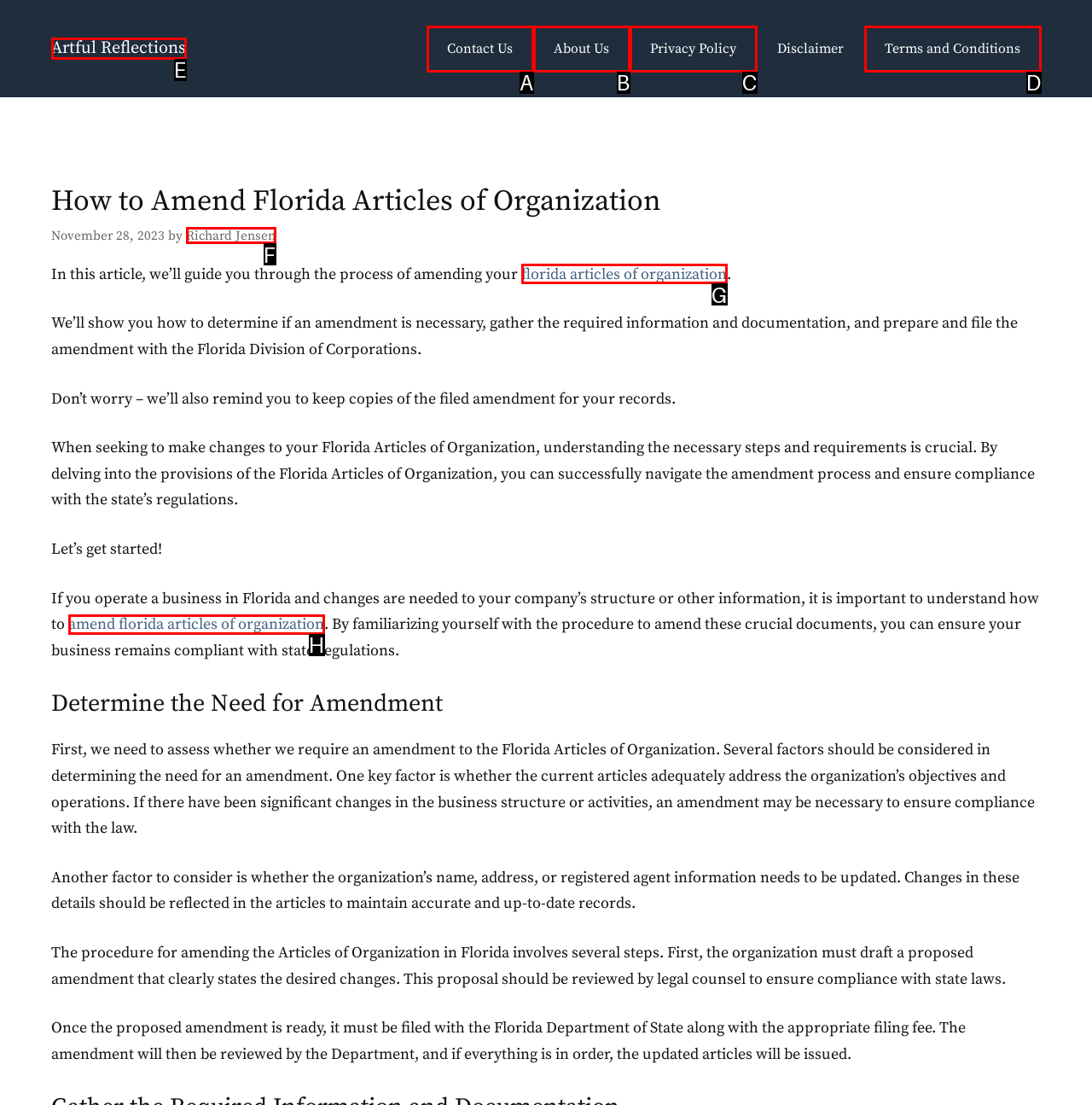Tell me which one HTML element best matches the description: Terms and Conditions
Answer with the option's letter from the given choices directly.

D